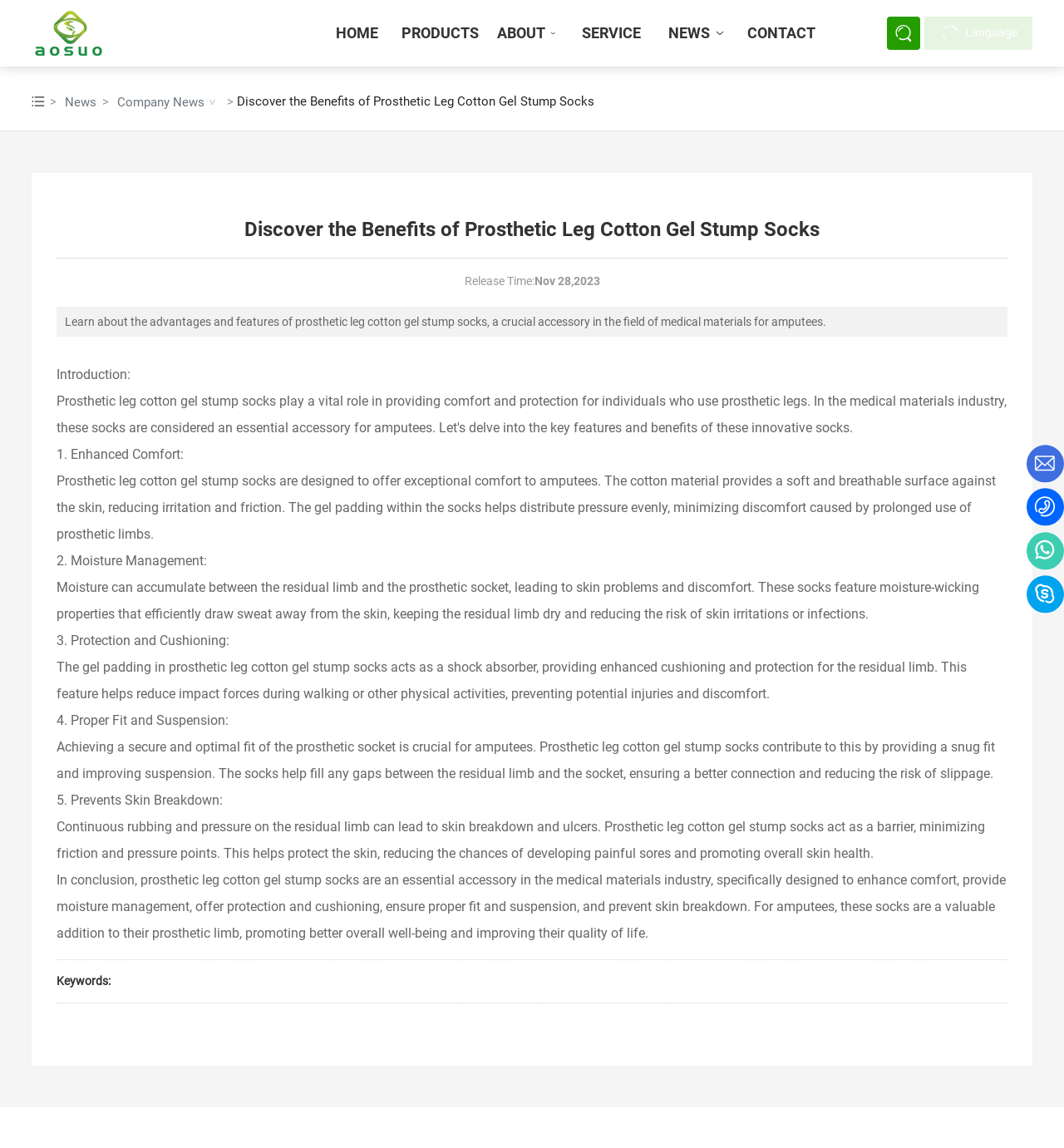What is the purpose of the gel padding in prosthetic leg cotton gel stump socks?
Answer with a single word or phrase, using the screenshot for reference.

Shock absorber